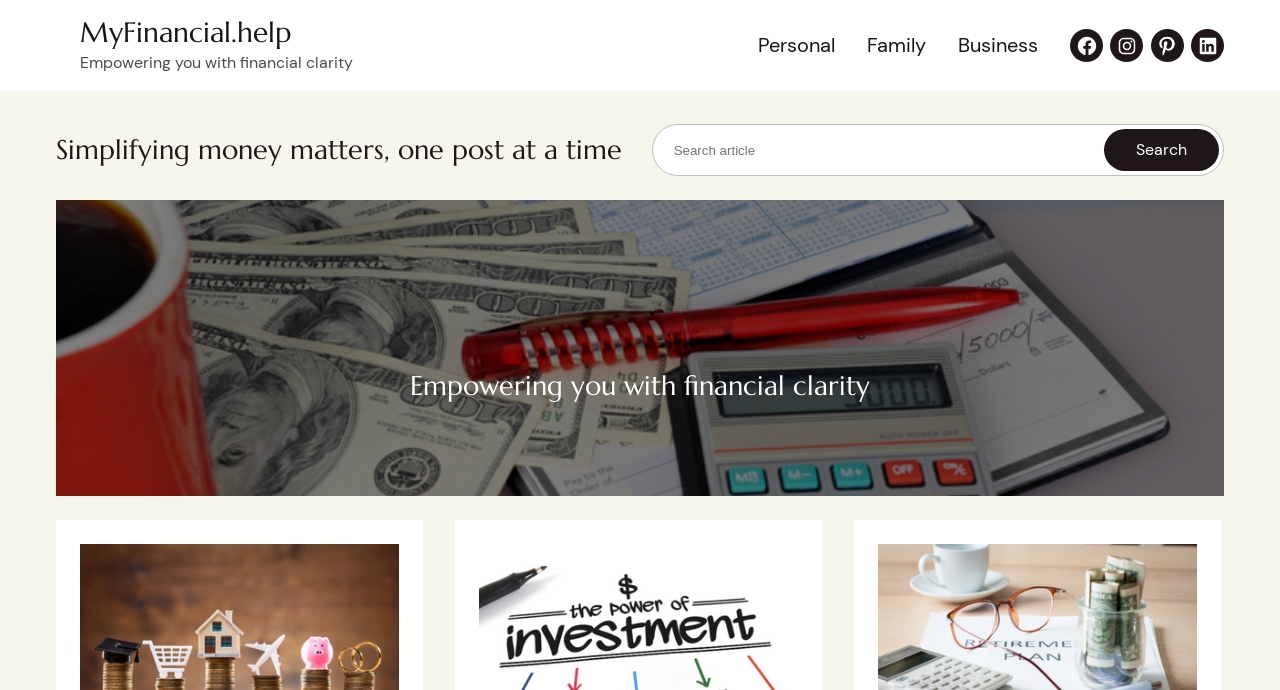What is the main purpose of this website?
Refer to the image and respond with a one-word or short-phrase answer.

Financial clarity